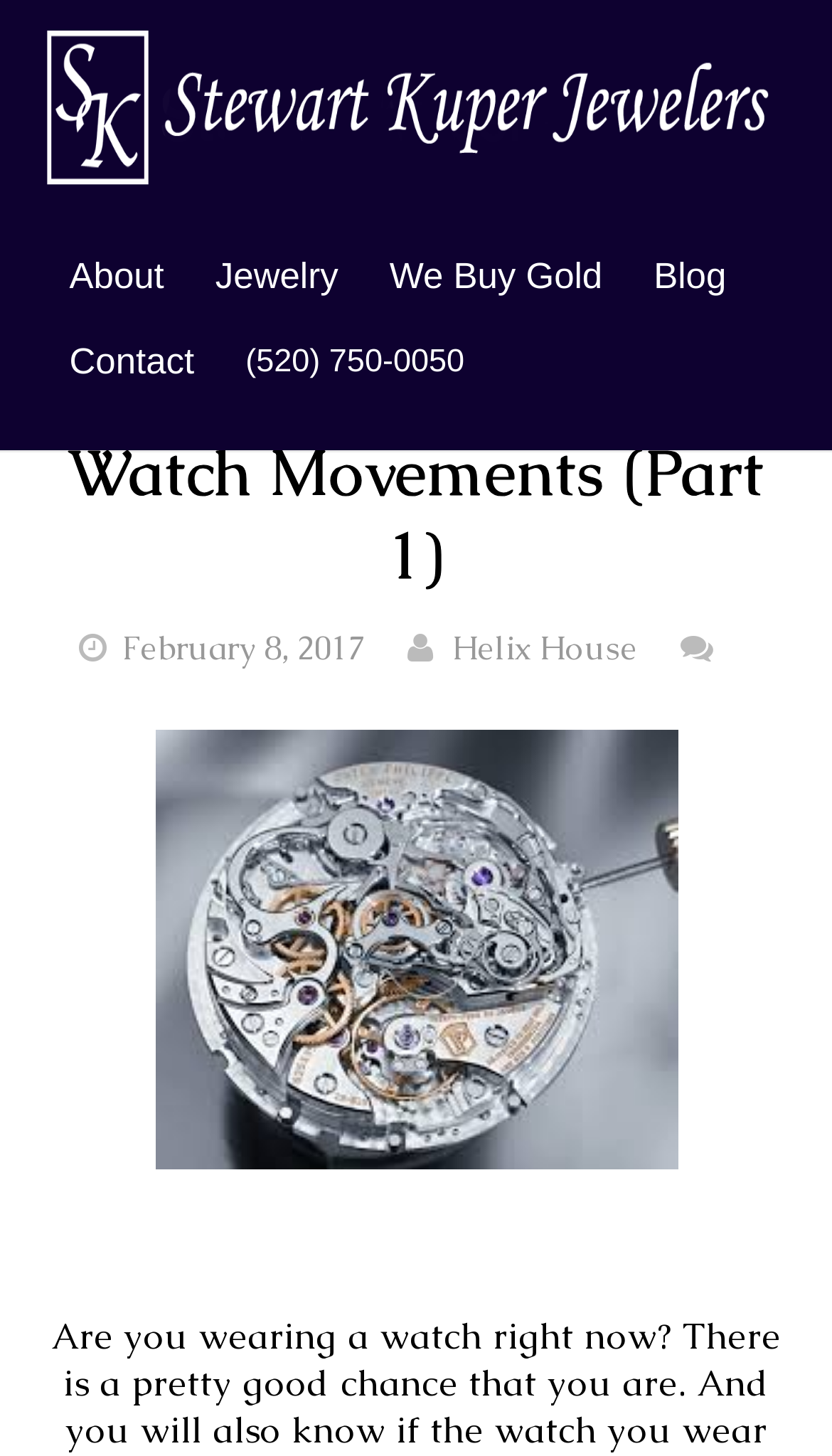Articulate a complete and detailed caption of the webpage elements.

The webpage appears to be a blog post from Stewart Kuper Jewelers, titled "Watch Movements (Part 1)". At the top of the page, there is a logo of Stewart Kuper Jewelers, which is an image with a link to the homepage. Below the logo, there is a navigation menu with five links: "About", "Jewelry", "We Buy Gold", "Blog", and "Contact". The "Contact" link is followed by a phone number, "(520) 750-0050".

The main content of the page starts with a heading that matches the title of the page, "Watch Movements (Part 1)". Below the heading, there is a publication date, "February 8, 2017", and an author credit, "Helix House". The rest of the page appears to be the blog post content, but the exact details are not provided in the accessibility tree. There is a link in the middle of the page, but its text is empty. Finally, there is a small piece of text, "\xa0", which is likely a non-breaking space character, near the bottom of the page.